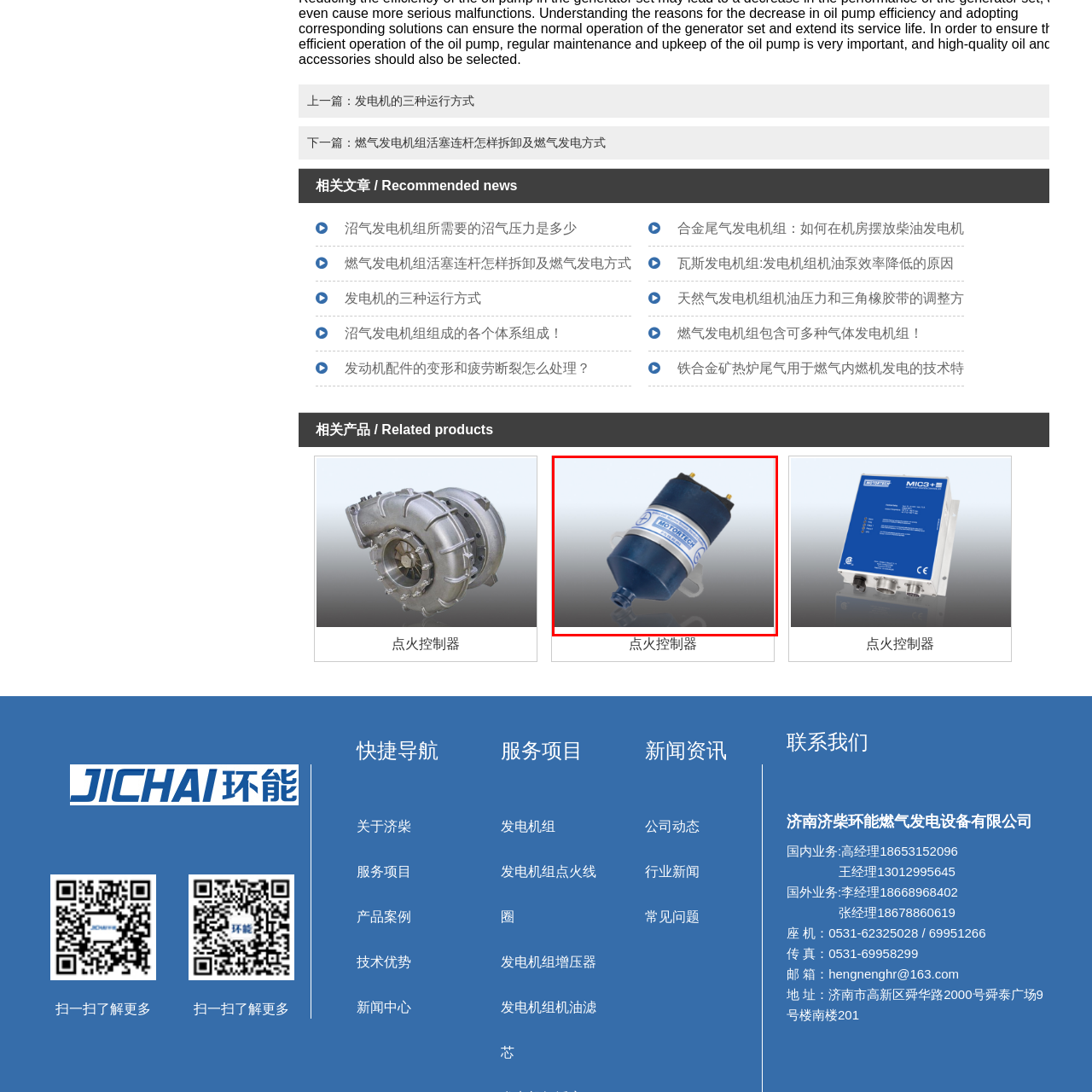Pay attention to the section outlined in red, How many electrical terminals are at the top of the component? 
Reply with a single word or phrase.

Two